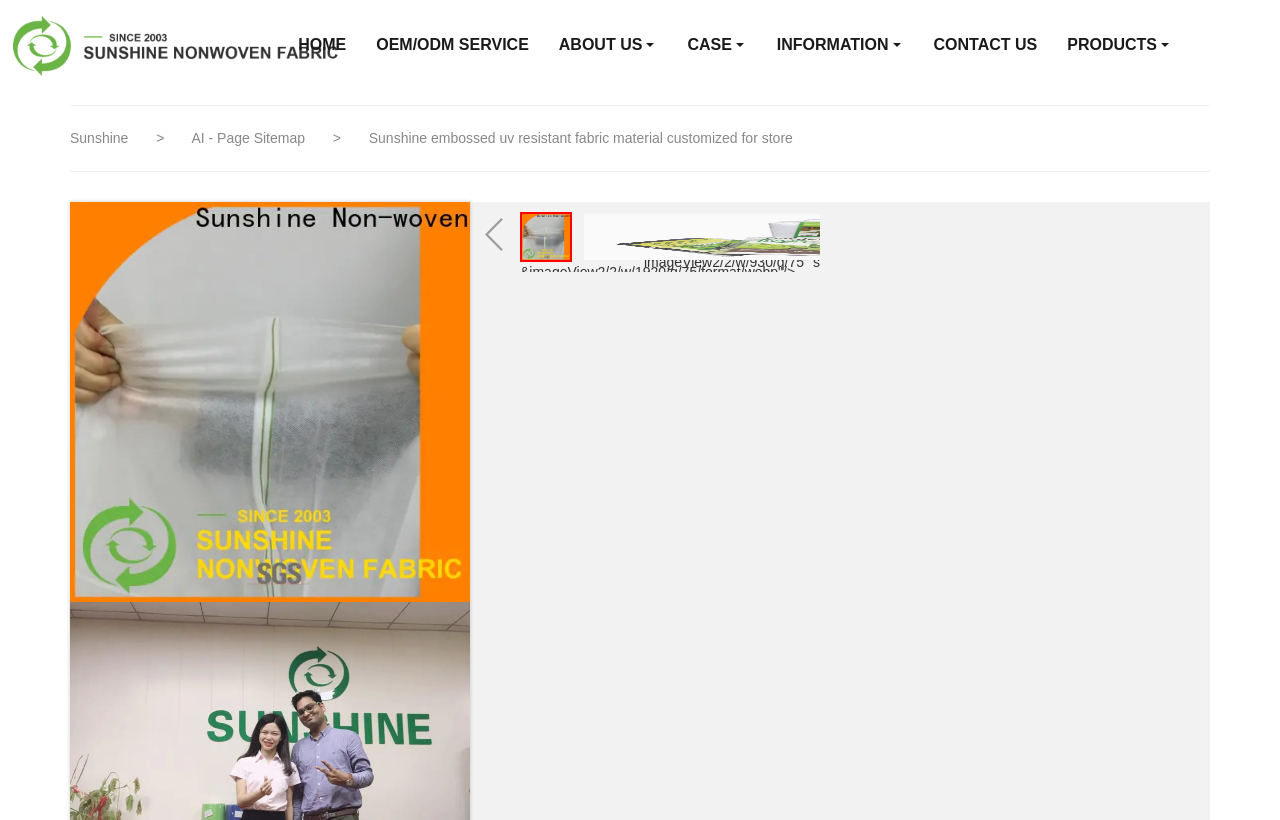Given the description of the UI element: "alt="Logo | Sunshine Non-woven"", predict the bounding box coordinates in the form of [left, top, right, bottom], with each value being a float between 0 and 1.

[0.01, 0.018, 0.205, 0.091]